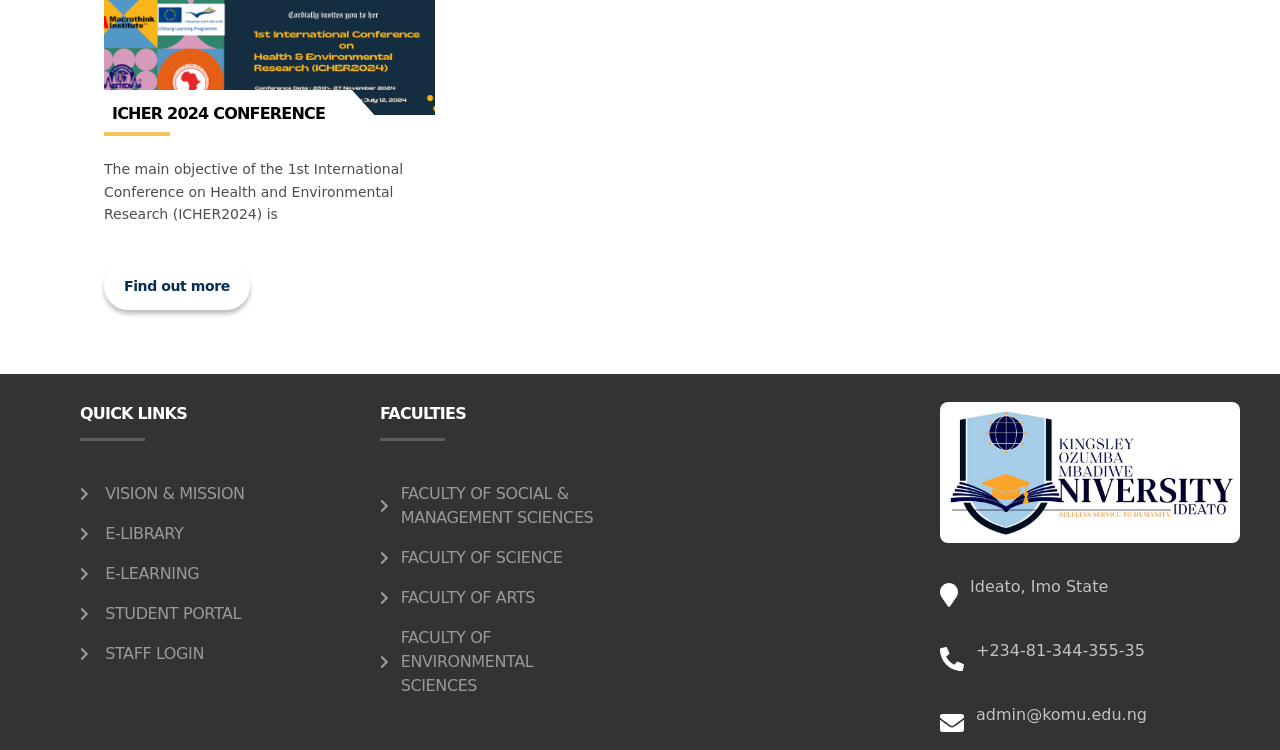Determine the coordinates of the bounding box for the clickable area needed to execute this instruction: "Click on the 'FACULTY OF SOCIAL & MANAGEMENT SCIENCES' link".

[0.313, 0.643, 0.469, 0.707]